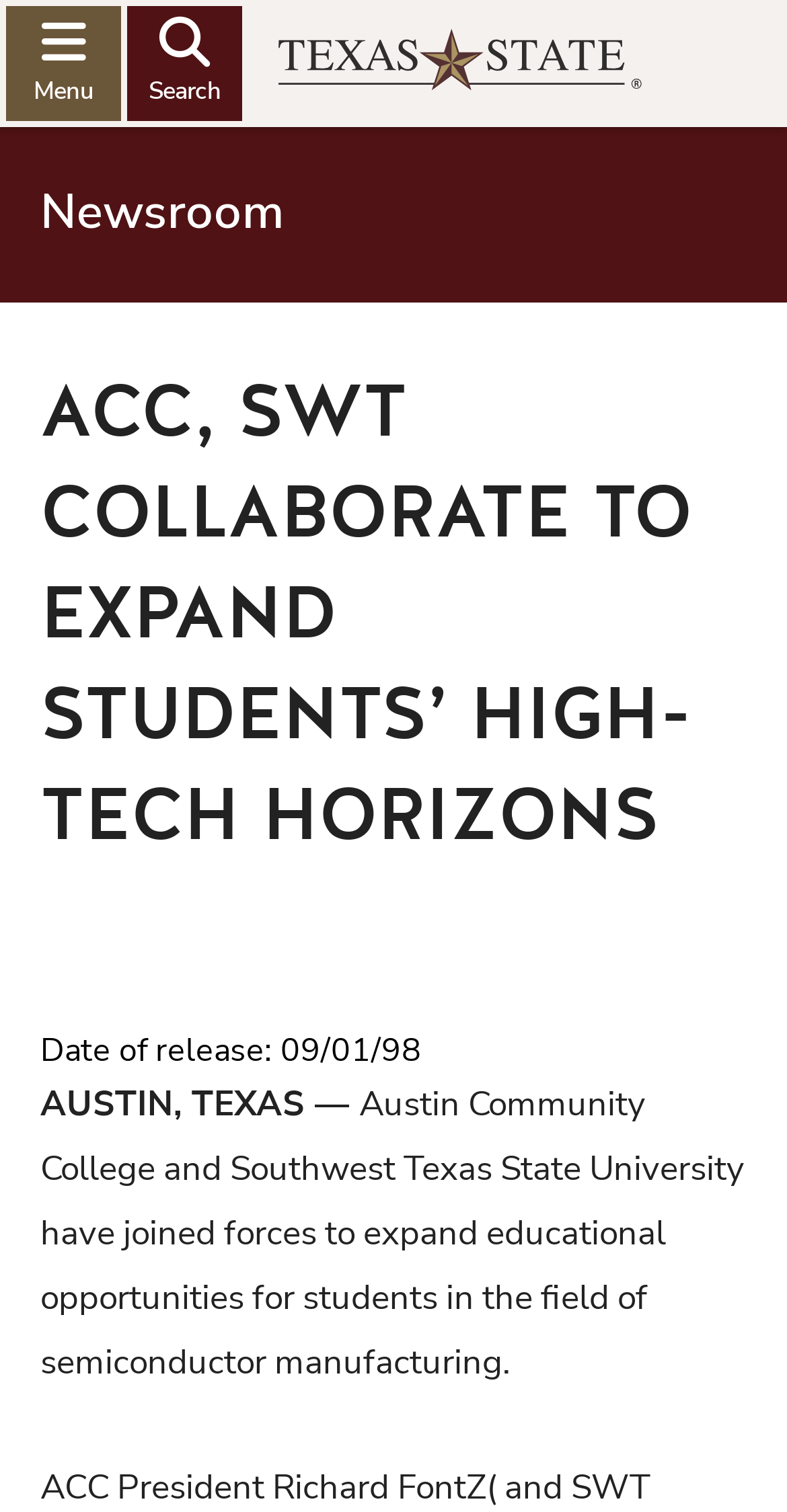What is the location mentioned?
Look at the image and construct a detailed response to the question.

I found the answer by looking at the StaticText element with the text 'AUSTIN, TEXAS —' which is located in the 'Organization Information' region.